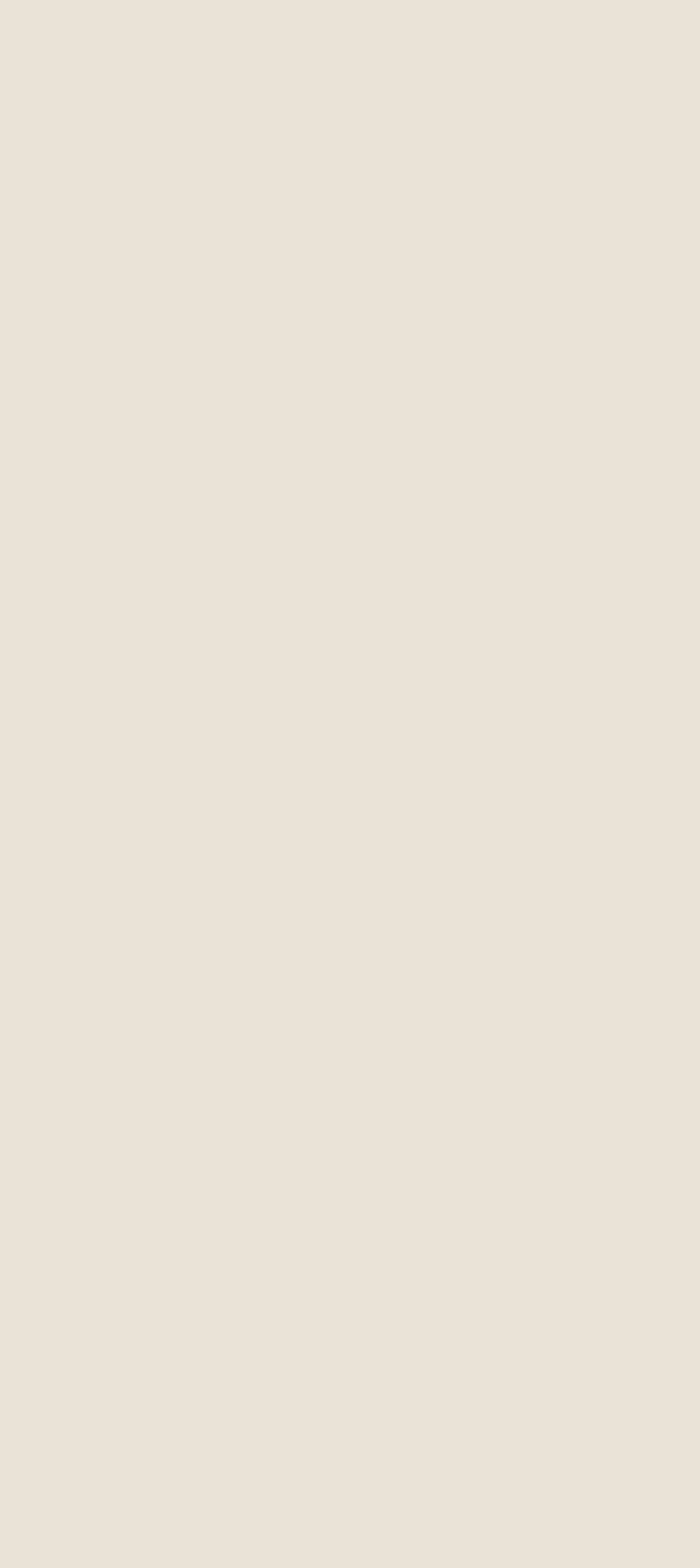What is the purpose of the 'EMAIL' text field?
Provide a detailed answer to the question using information from the image.

The 'EMAIL' text field is located in the 'NEWSLETTER' section and is labeled as 'EMAIL'. This suggests that the purpose of this text field is to allow users to enter their email address in order to subscribe to a newsletter.